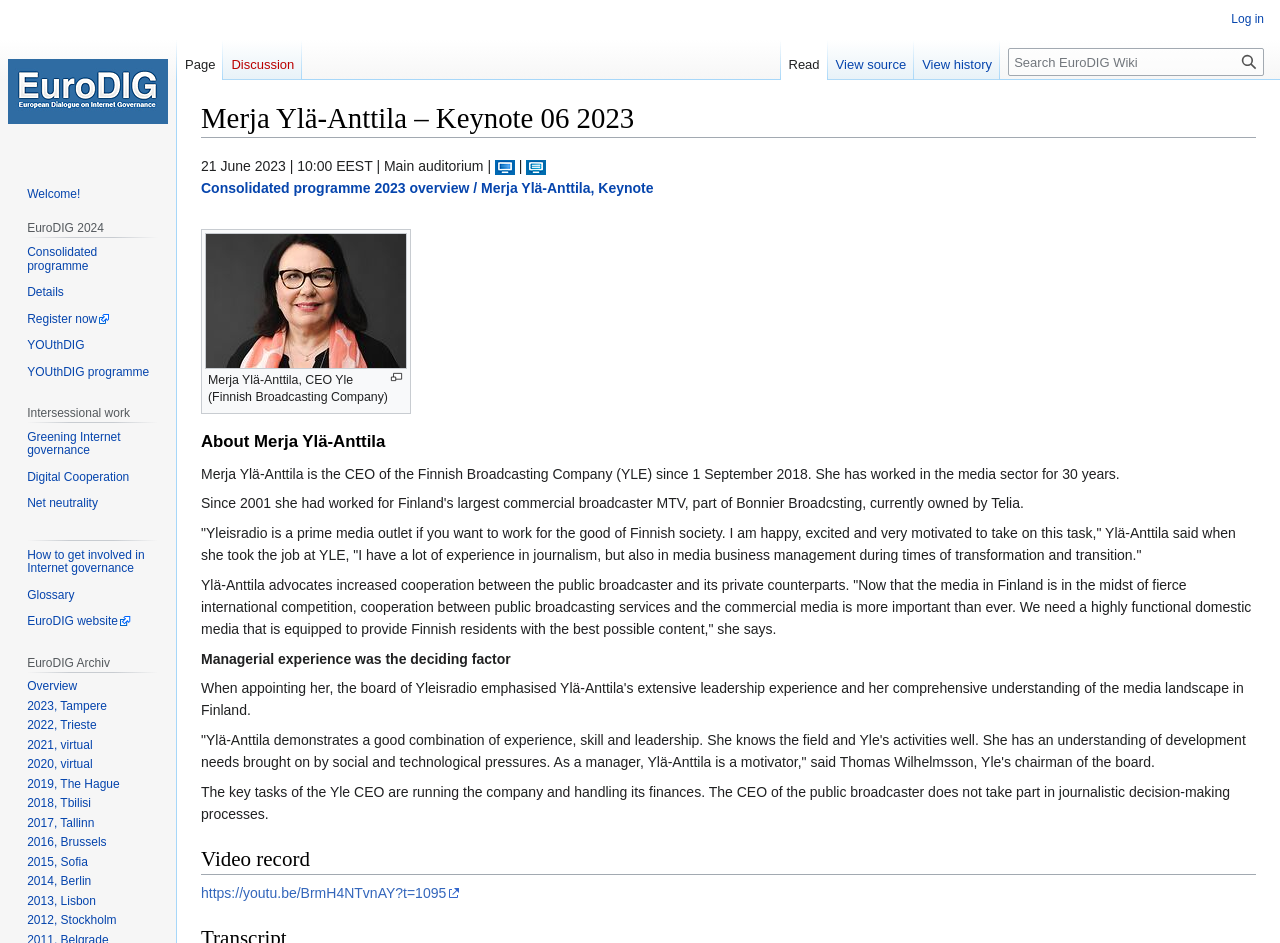What is the date of the keynote?
Based on the screenshot, provide your answer in one word or phrase.

21 June 2023